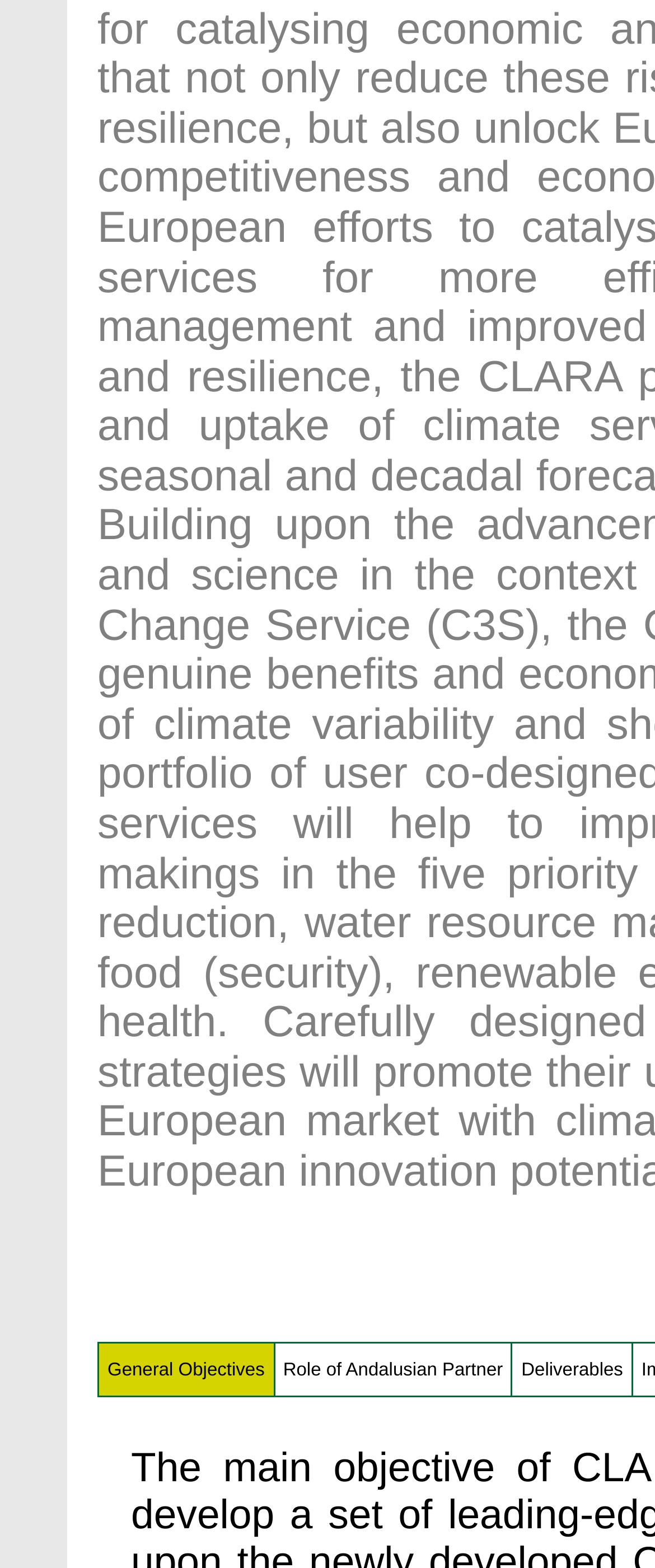How many list items are there?
Can you provide a detailed and comprehensive answer to the question?

I counted the number of list items by looking at the list markers and their corresponding links. There are four list markers and four links, which indicates that there are four list items.